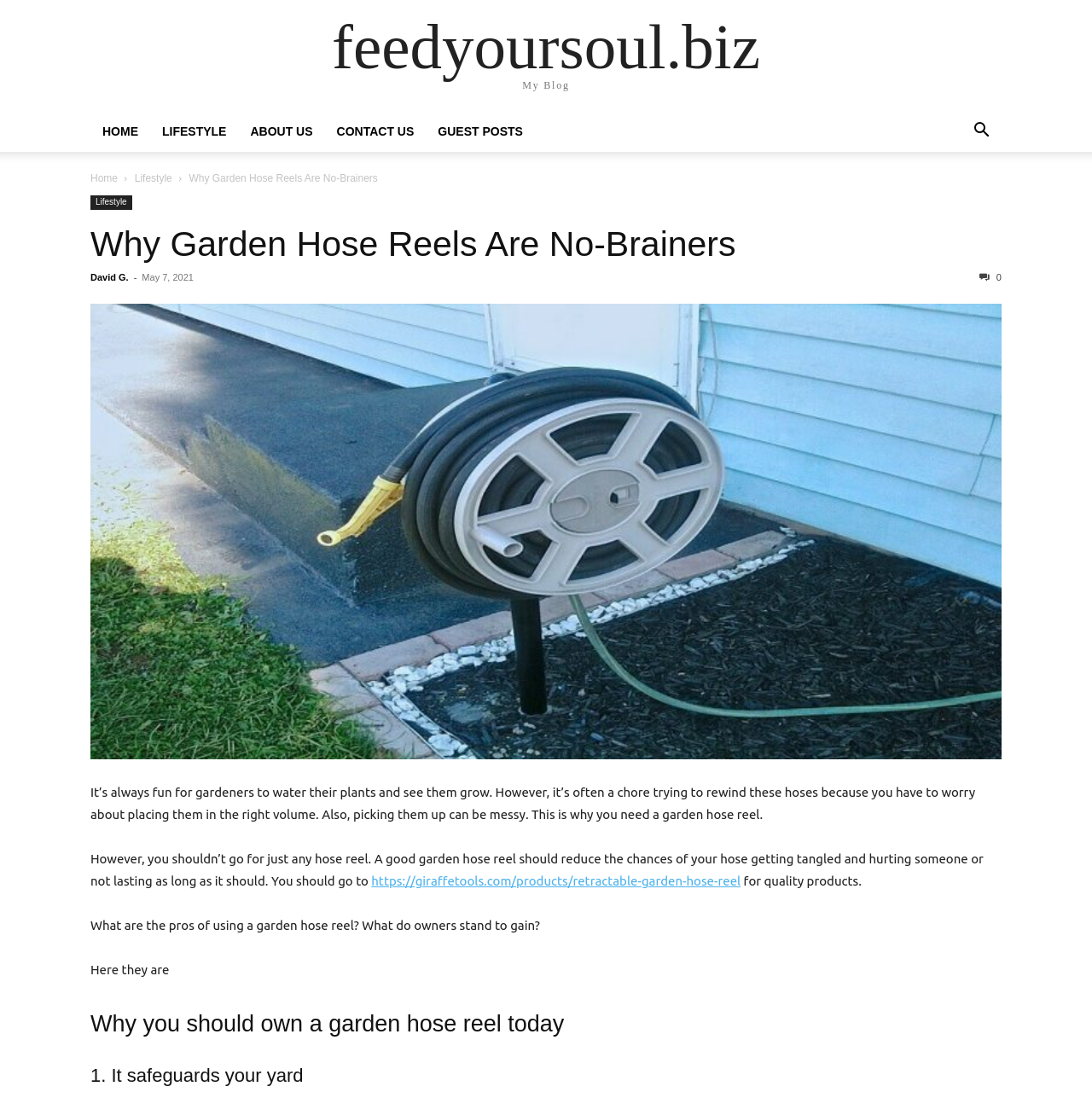Can you pinpoint the bounding box coordinates for the clickable element required for this instruction: "read about lifestyle"? The coordinates should be four float numbers between 0 and 1, i.e., [left, top, right, bottom].

[0.138, 0.113, 0.218, 0.126]